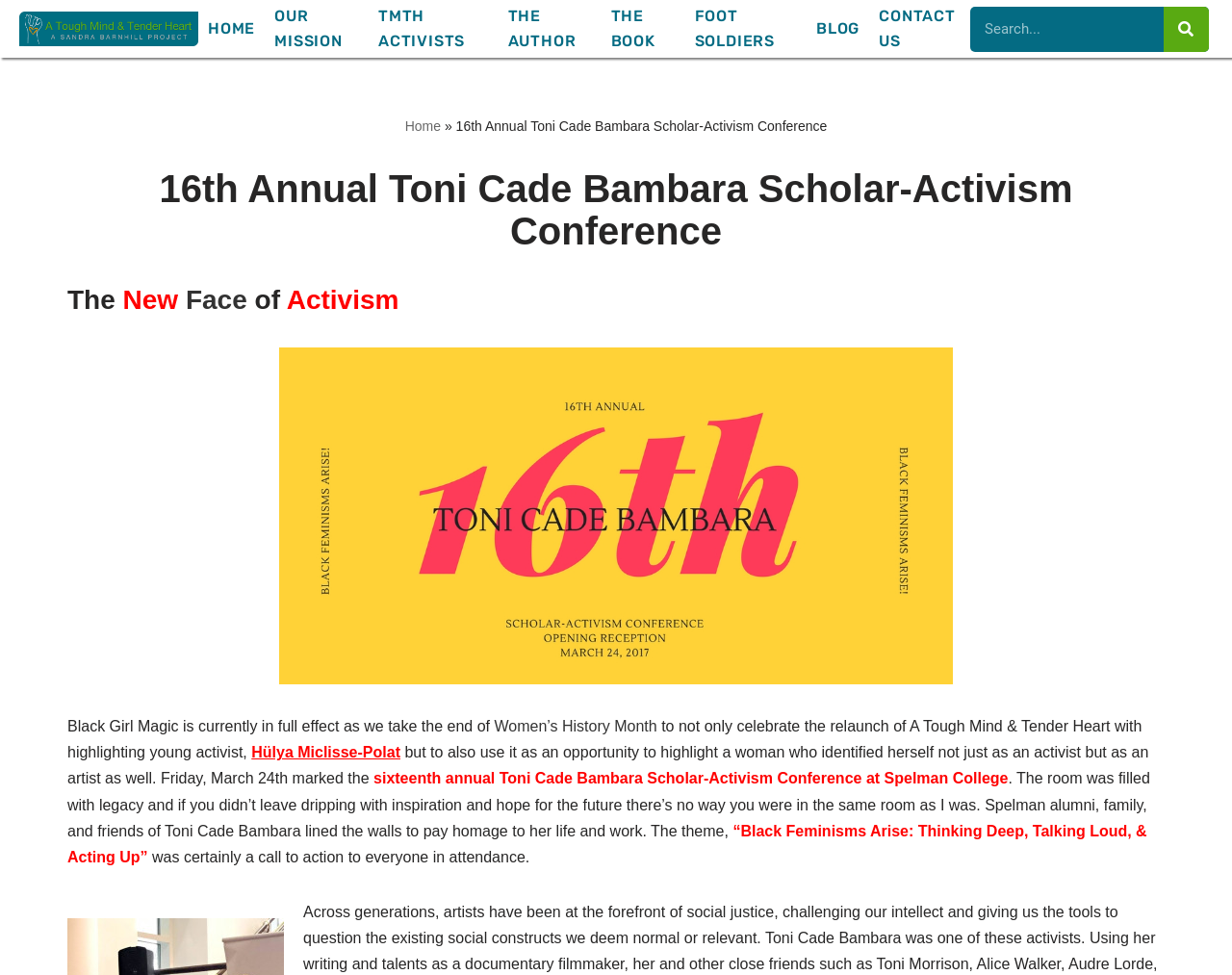Please respond to the question with a concise word or phrase:
What is the theme of the conference?

Black Feminisms Arise